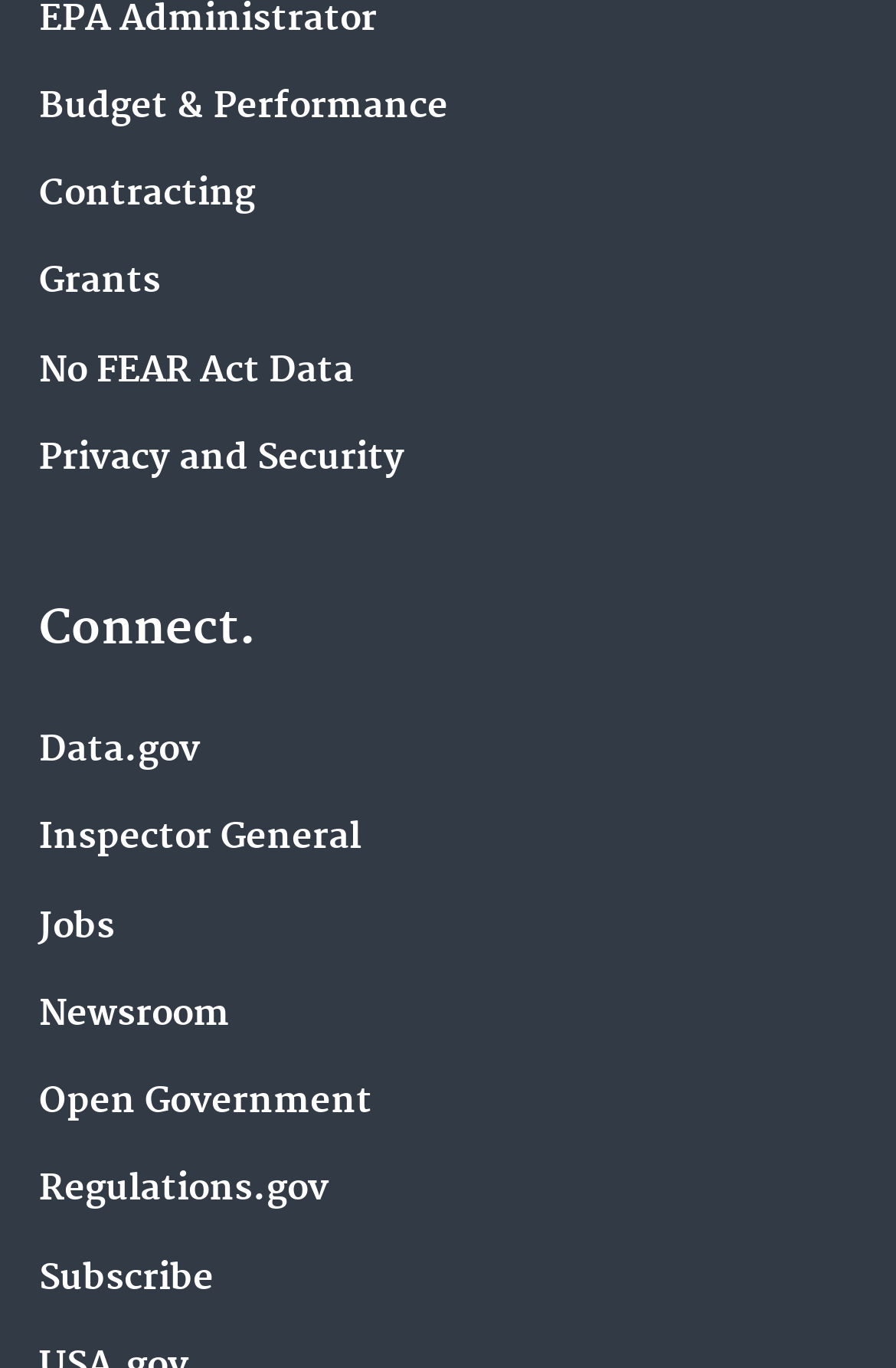Please locate the clickable area by providing the bounding box coordinates to follow this instruction: "Visit the Data.gov website".

[0.044, 0.534, 0.223, 0.565]